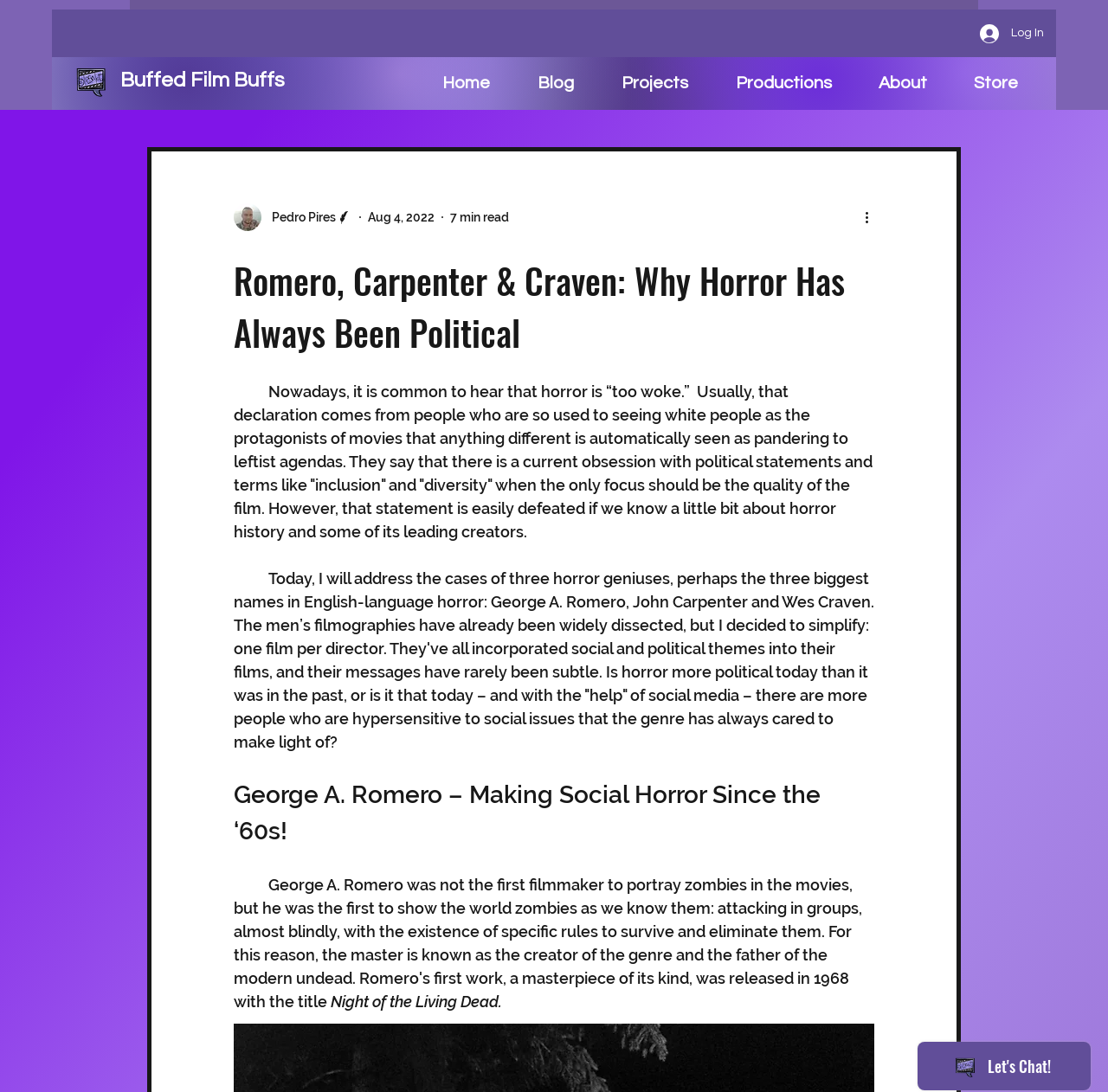Please determine the bounding box coordinates of the element's region to click for the following instruction: "Click the Log In button".

[0.873, 0.017, 0.953, 0.044]